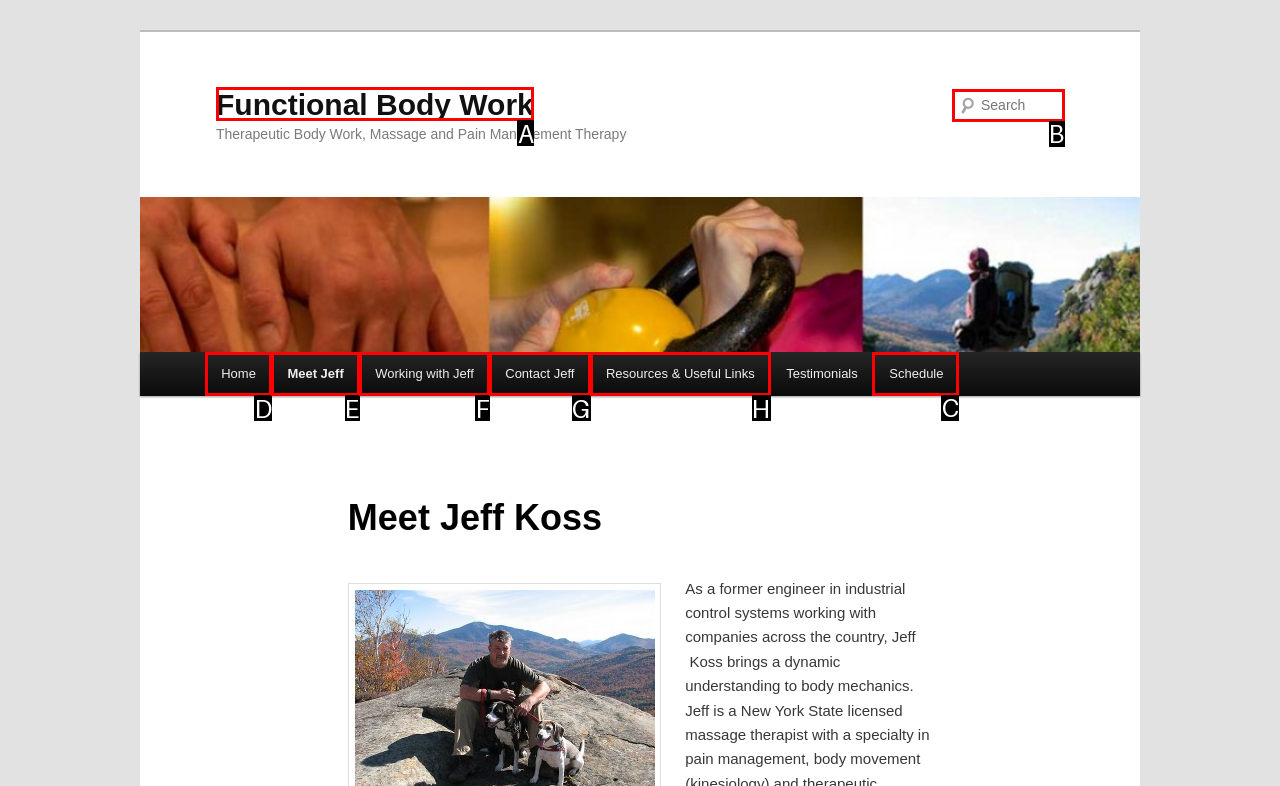Identify which lettered option completes the task: click on the 'Schedule' link. Provide the letter of the correct choice.

C